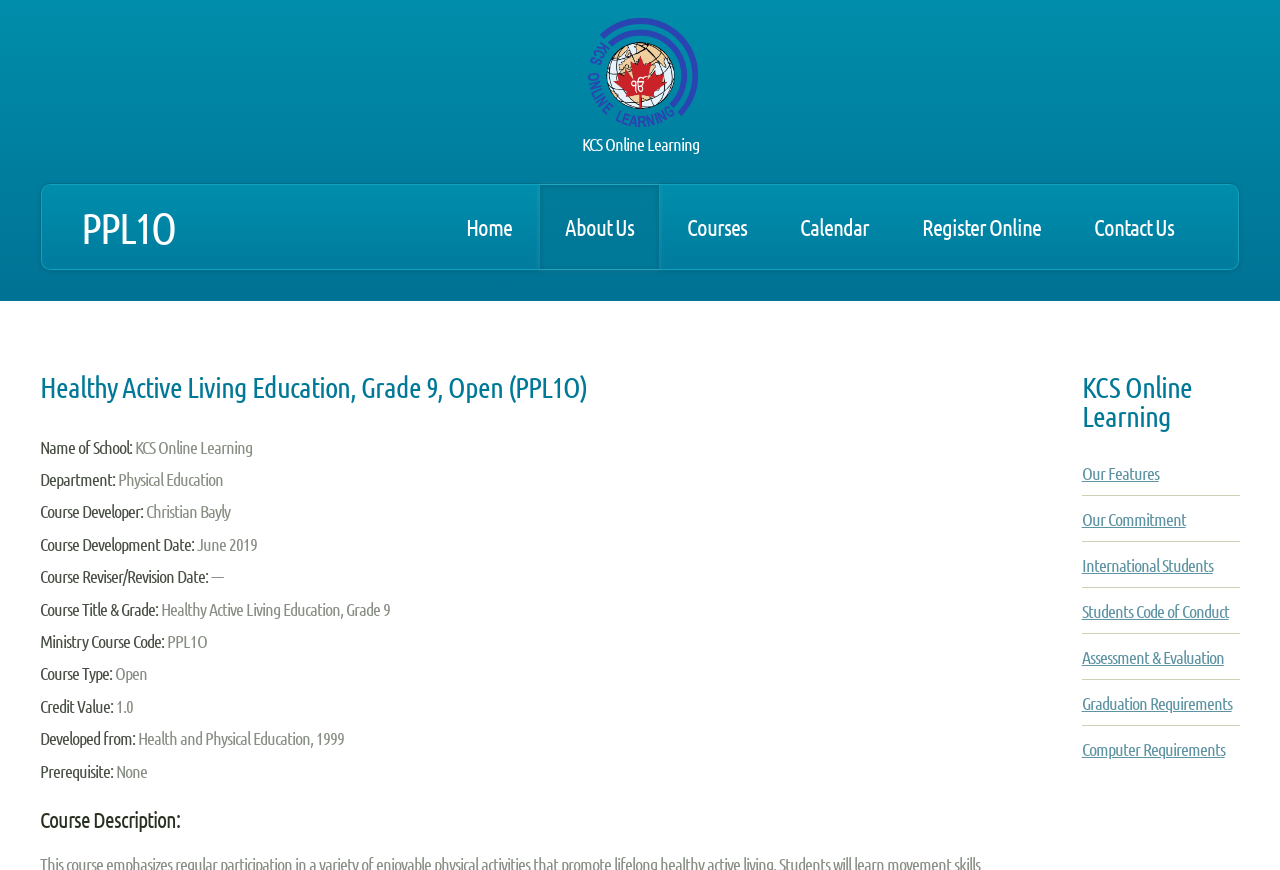Please identify the bounding box coordinates of the element that needs to be clicked to perform the following instruction: "click the PPL1O link".

[0.063, 0.231, 0.137, 0.29]